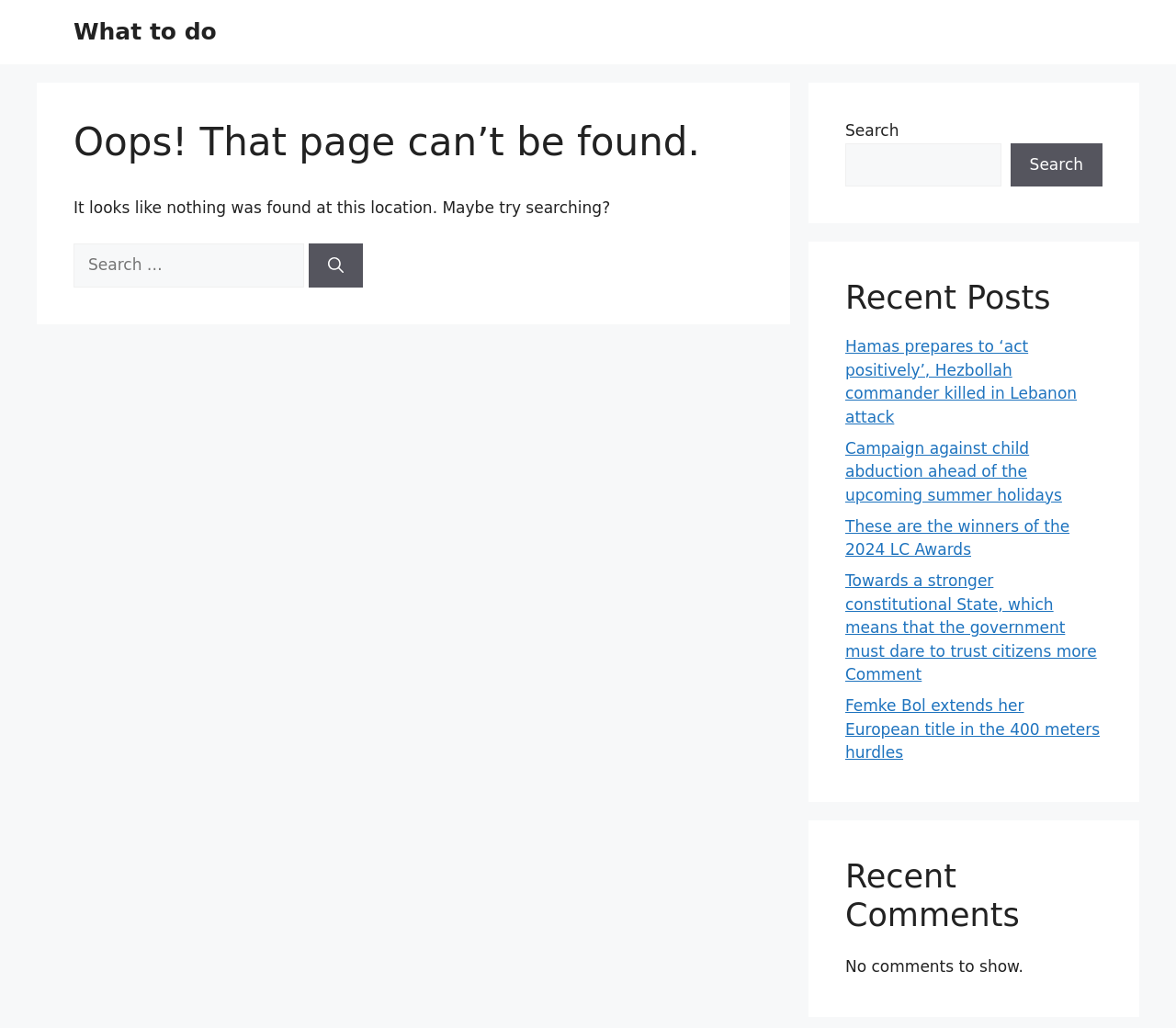Pinpoint the bounding box coordinates for the area that should be clicked to perform the following instruction: "Click the Search button".

[0.263, 0.237, 0.309, 0.28]